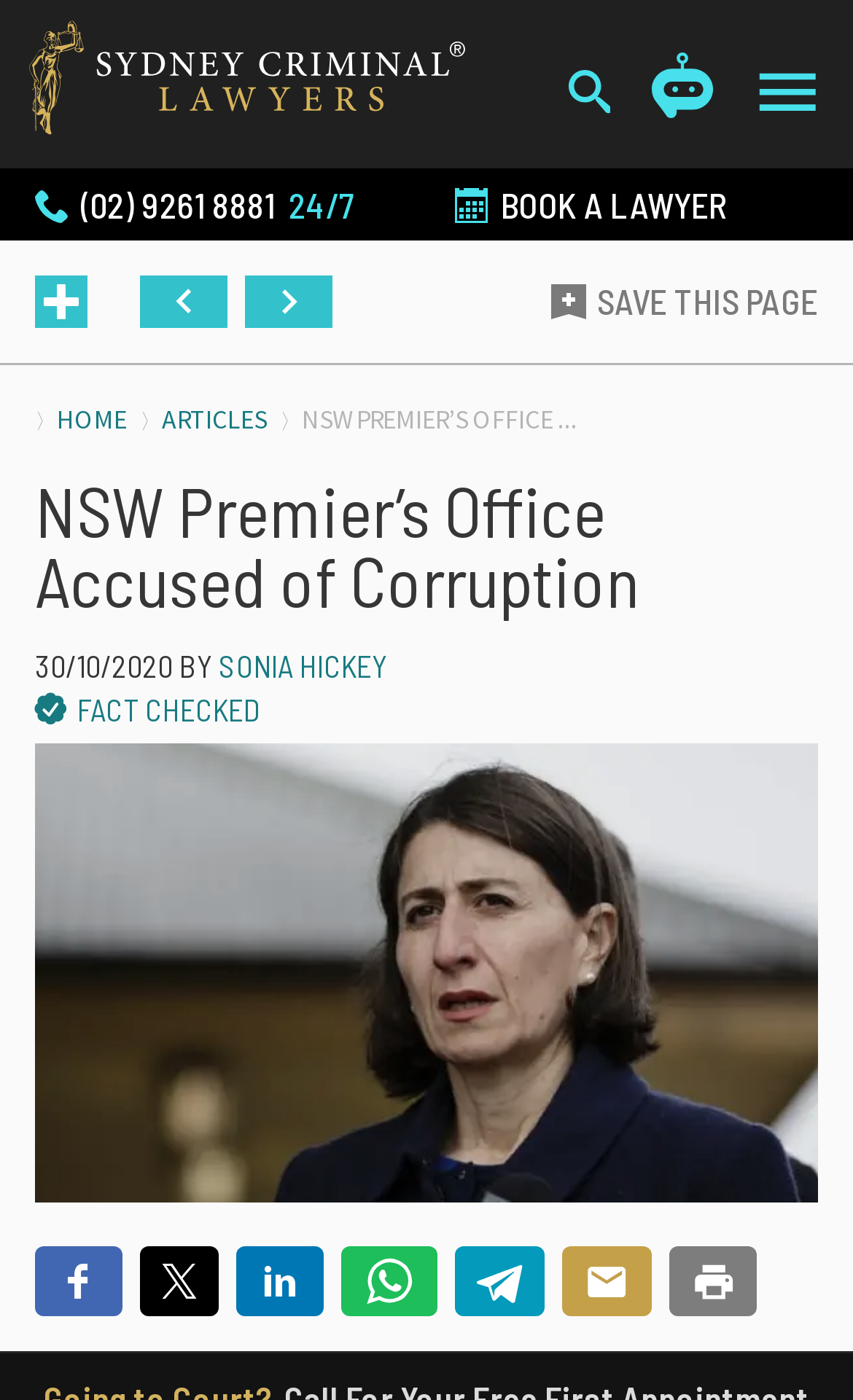Locate the bounding box of the user interface element based on this description: "parent_node: Name * name="name"".

[0.041, 0.45, 0.959, 0.509]